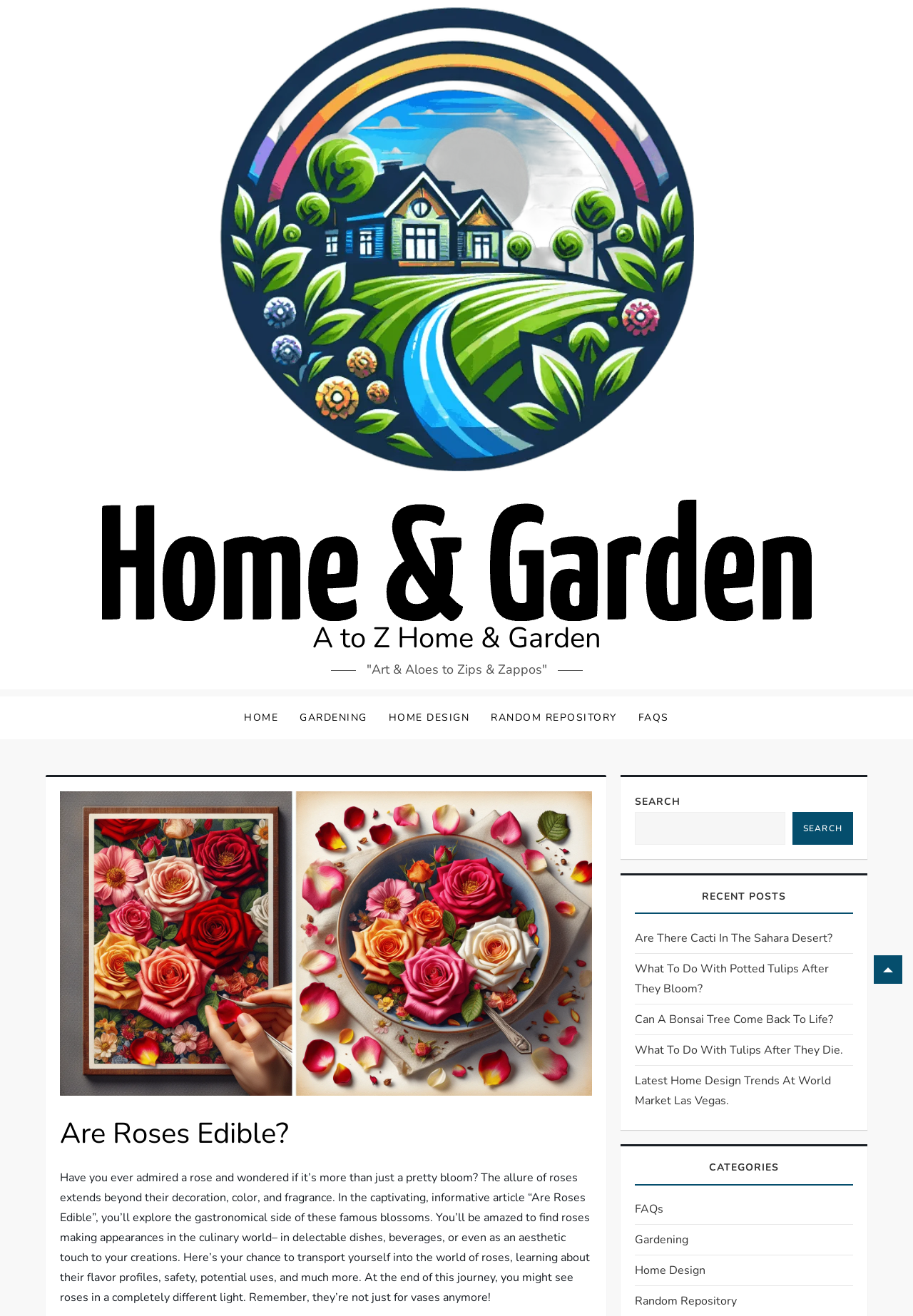Answer succinctly with a single word or phrase:
What is the name of the website?

A to Z Home & Garden